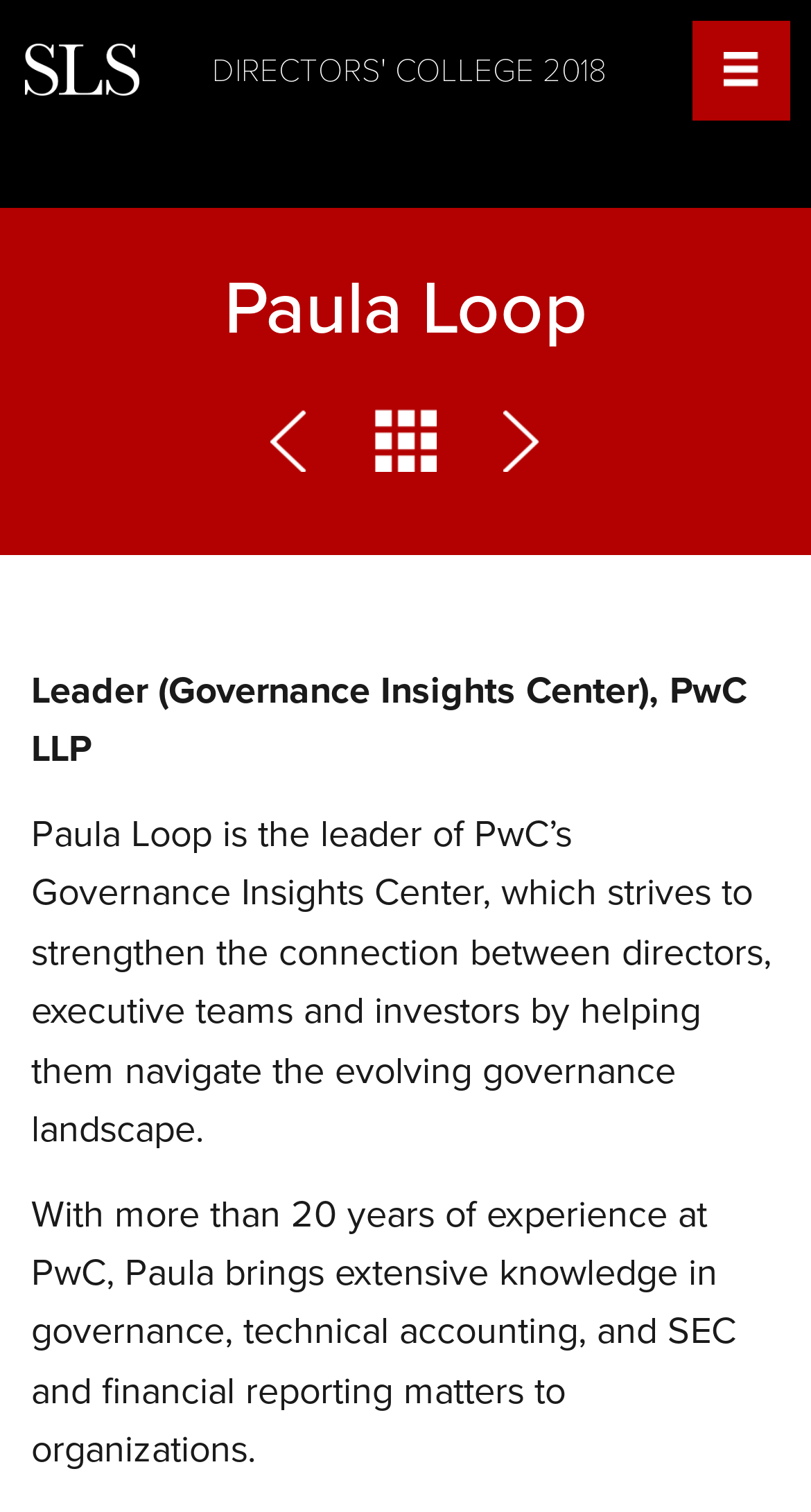Based on the element description Directors' College 2018, identify the bounding box of the UI element in the given webpage screenshot. The coordinates should be in the format (top-left x, top-left y, bottom-right x, bottom-right y) and must be between 0 and 1.

[0.031, 0.029, 0.781, 0.063]